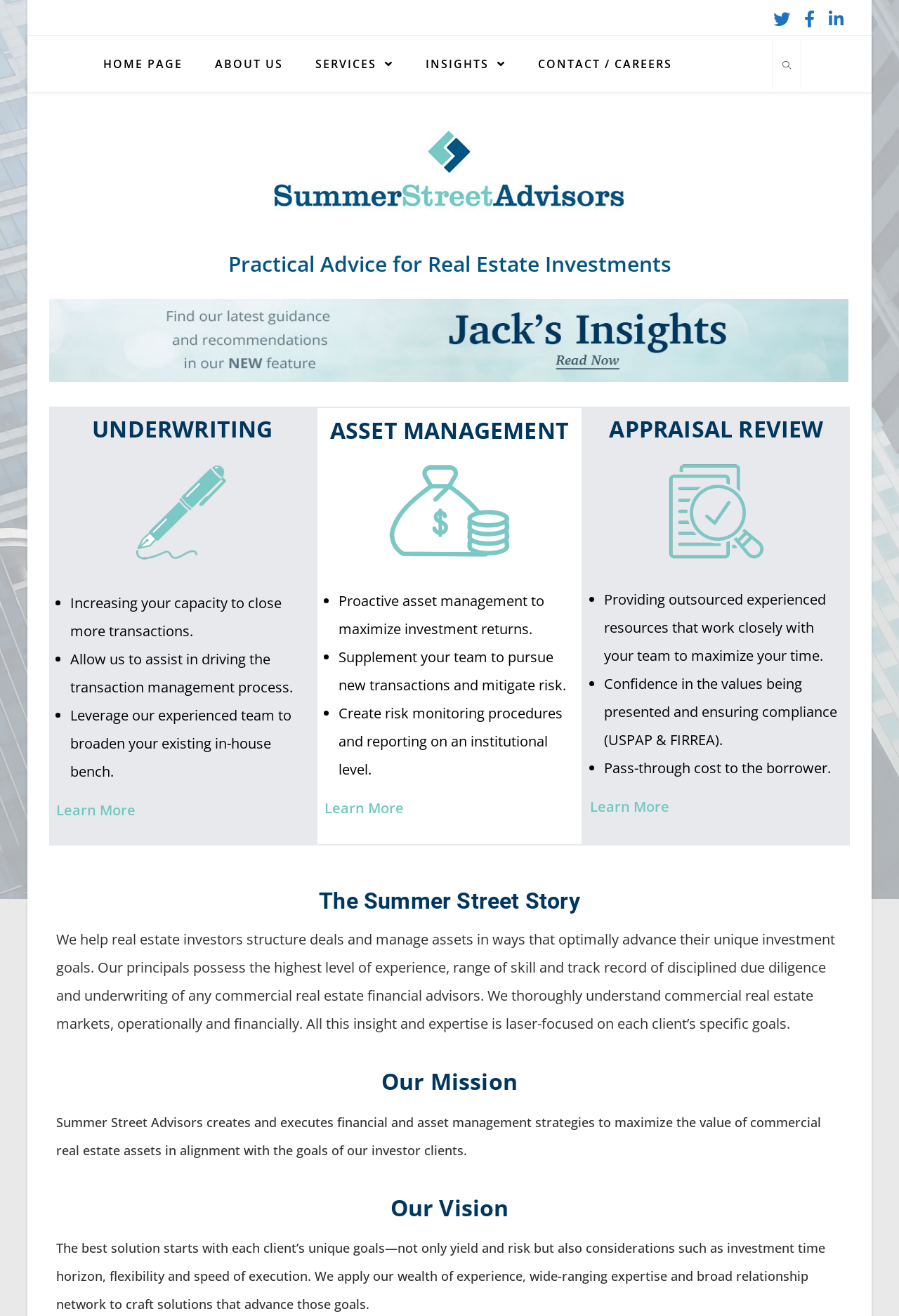Locate the bounding box of the UI element based on this description: "Contact / Careers". Provide four float numbers between 0 and 1 as [left, top, right, bottom].

[0.58, 0.03, 0.766, 0.067]